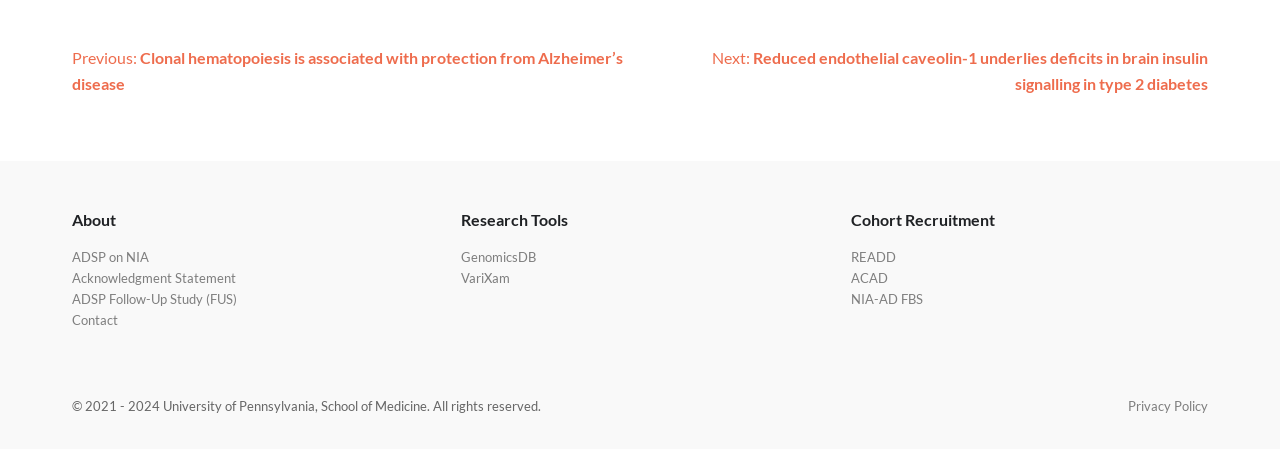Find the bounding box coordinates of the area that needs to be clicked in order to achieve the following instruction: "explore GenomicsDB". The coordinates should be specified as four float numbers between 0 and 1, i.e., [left, top, right, bottom].

[0.36, 0.555, 0.419, 0.59]